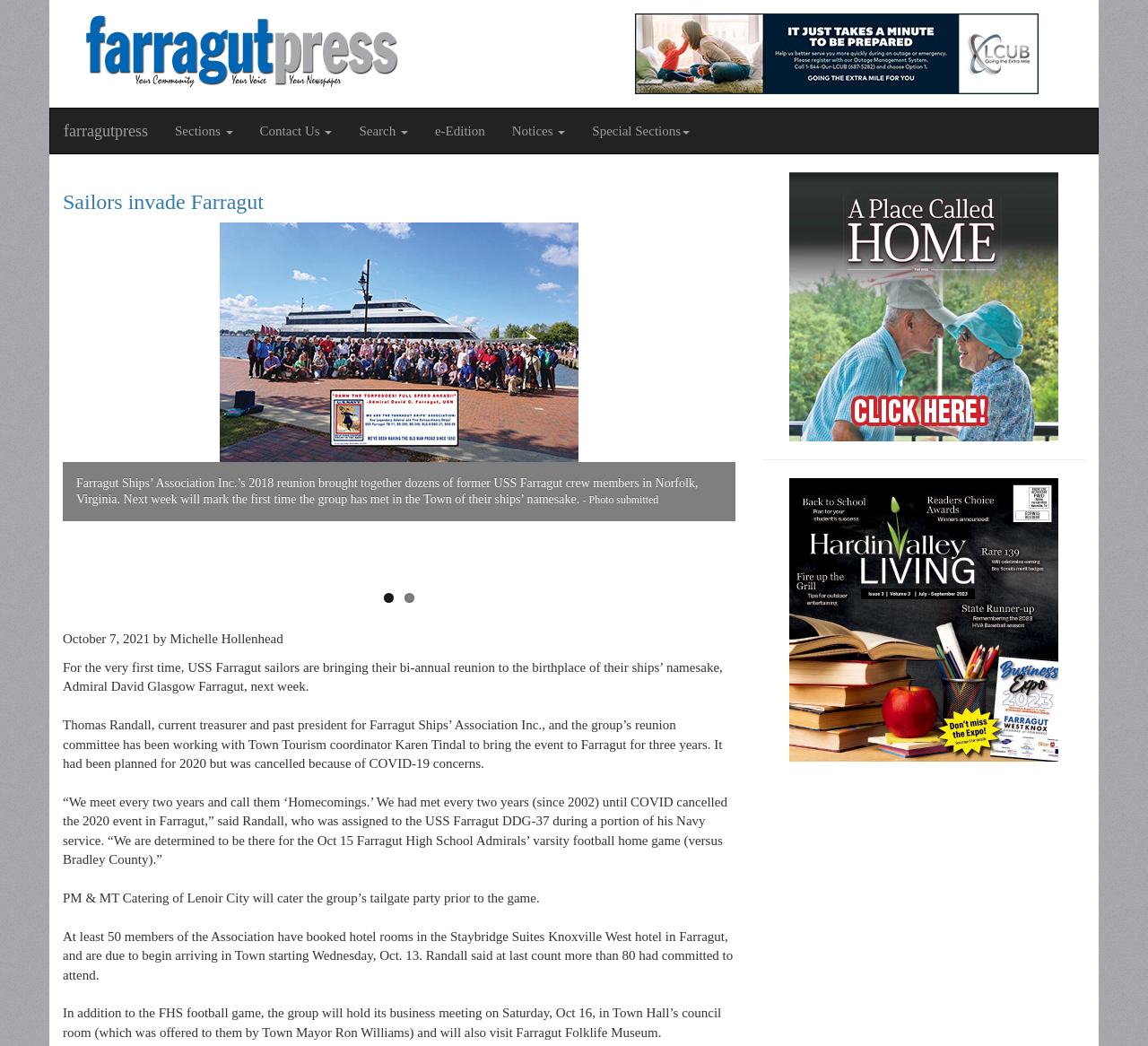Identify the bounding box coordinates of the element to click to follow this instruction: 'Click on the 'Contact Us' button'. Ensure the coordinates are four float values between 0 and 1, provided as [left, top, right, bottom].

[0.215, 0.104, 0.301, 0.147]